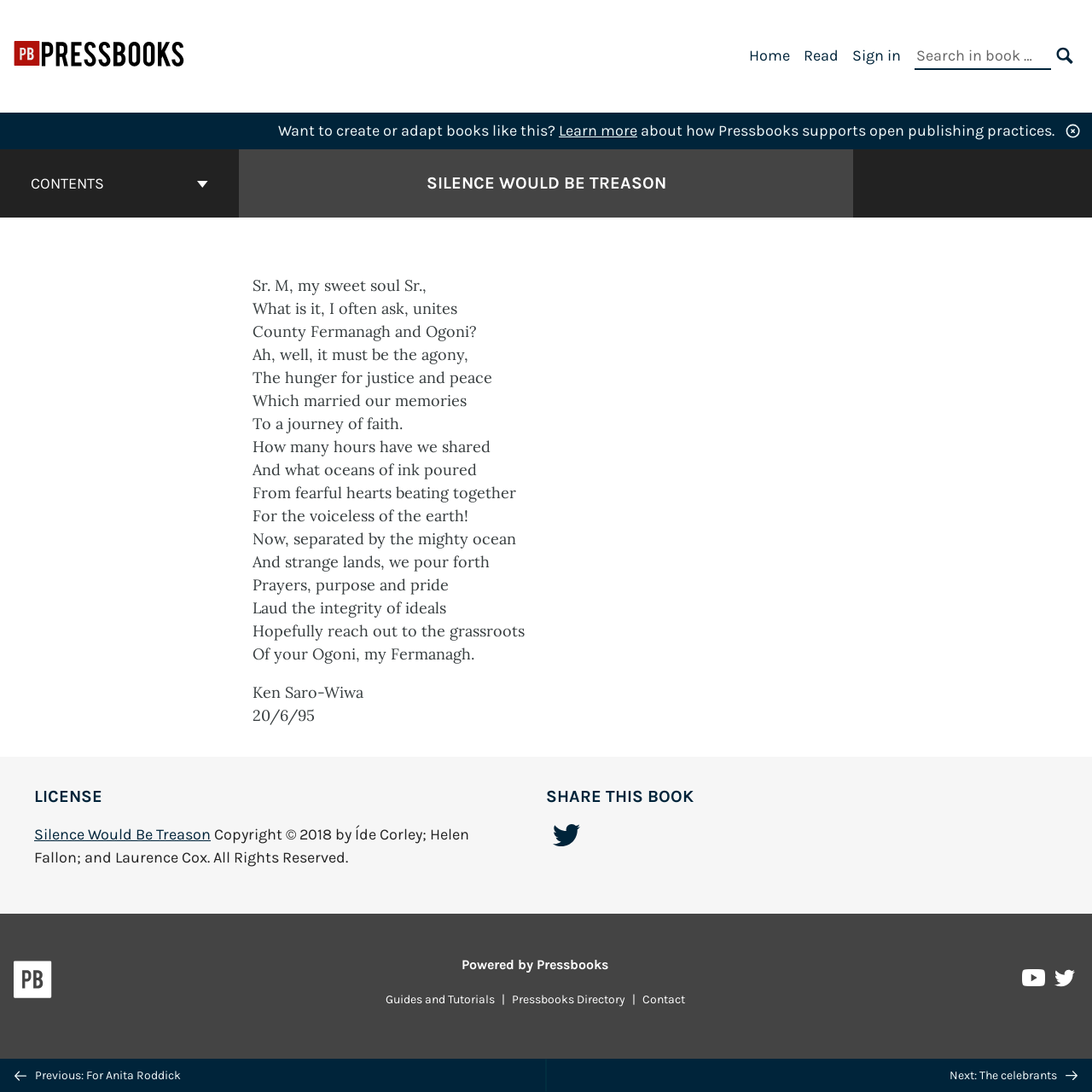Determine the main headline of the webpage and provide its text.

SILENCE WOULD BE TREASON